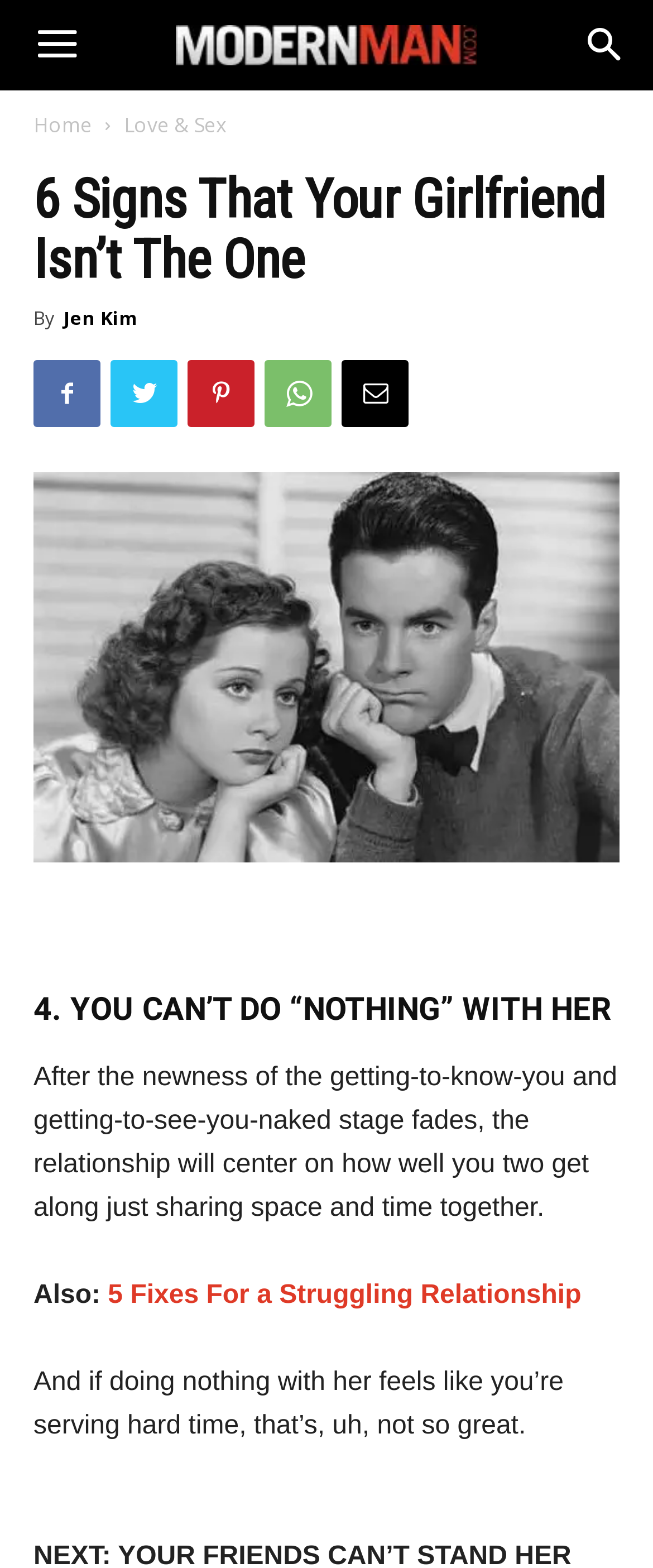Give a one-word or short phrase answer to this question: 
What is the author of the article?

Jen Kim